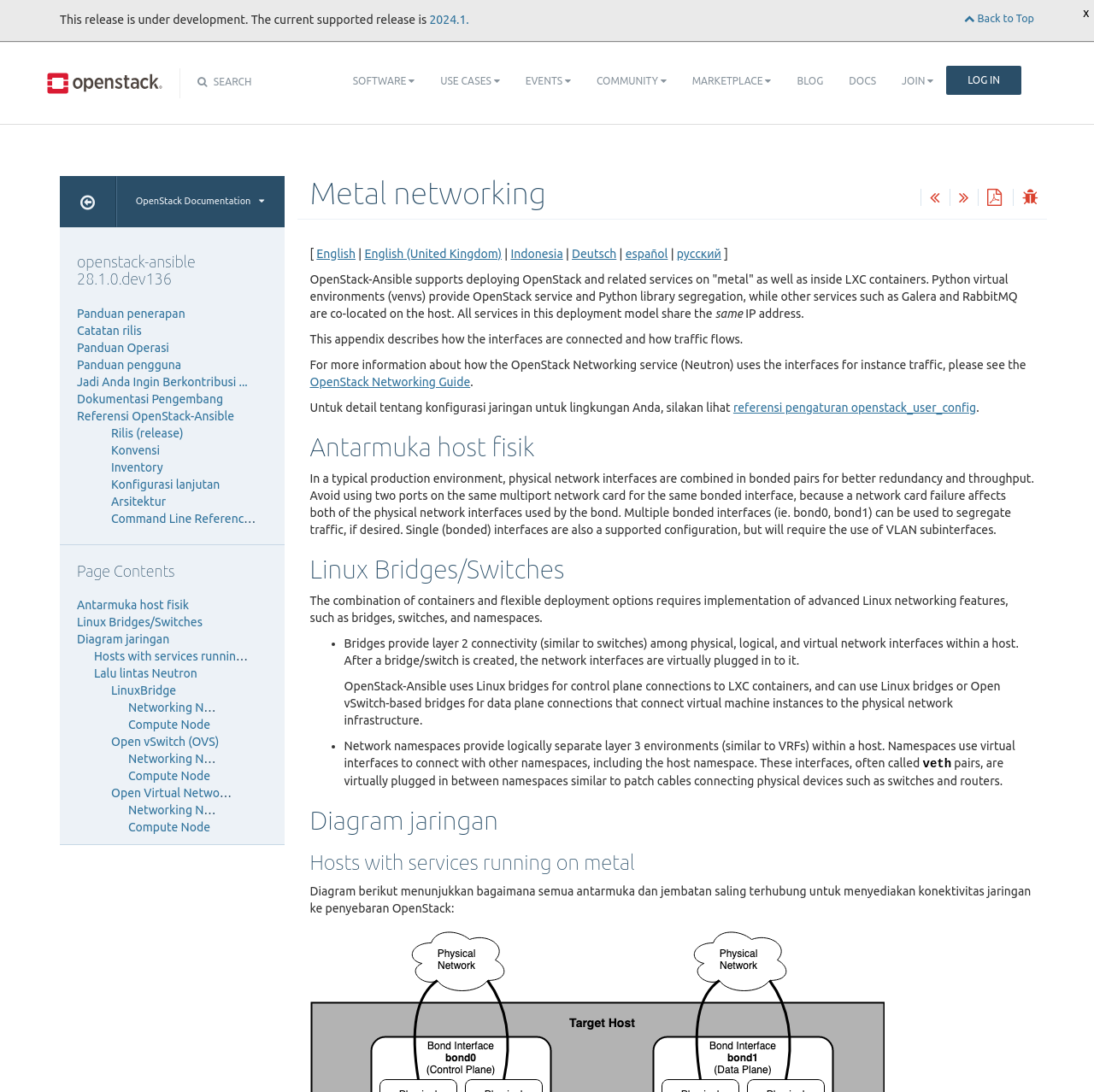Locate the coordinates of the bounding box for the clickable region that fulfills this instruction: "Click the 'English' language option".

[0.289, 0.226, 0.325, 0.238]